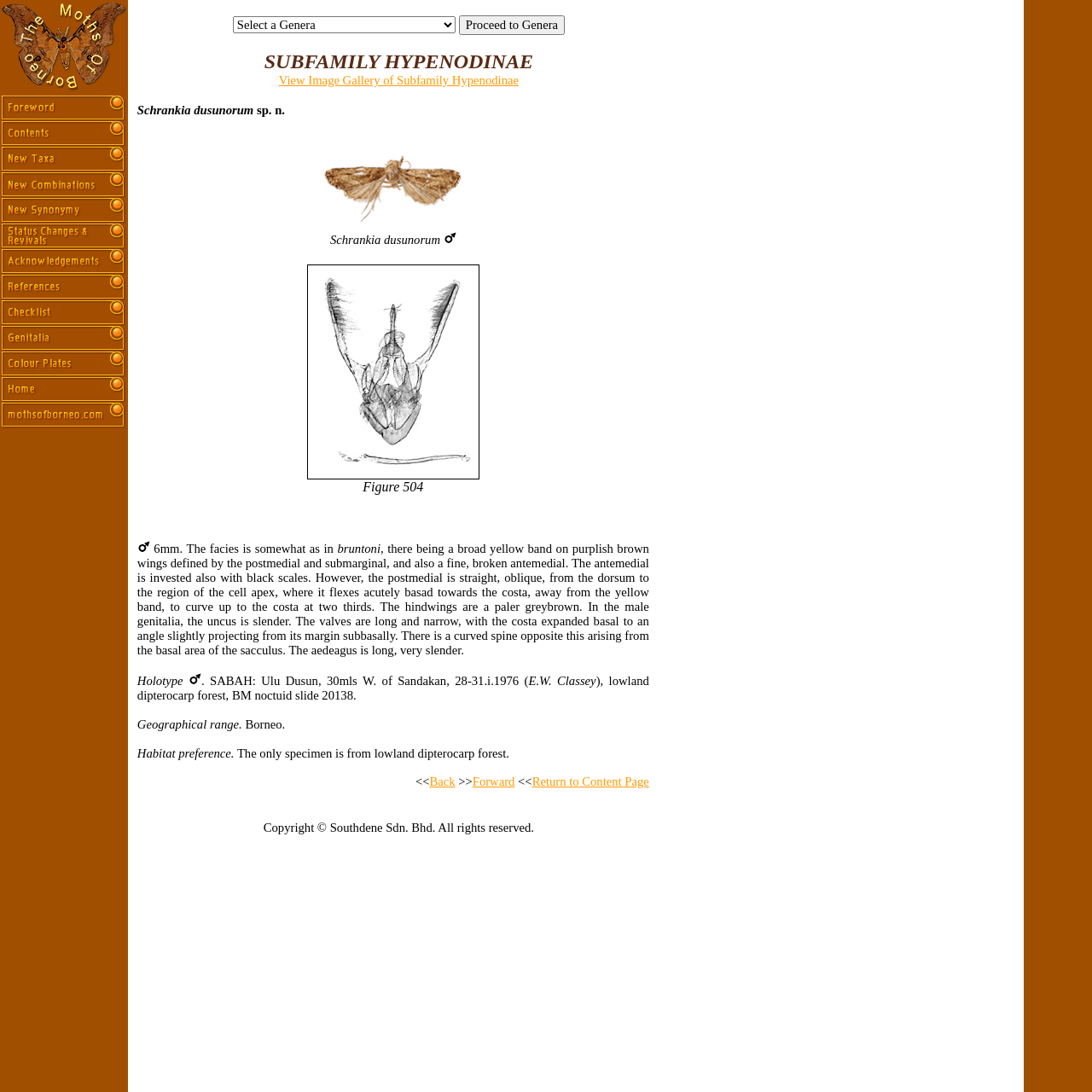What is the habitat preference of the Schrankia dusunorum moth?
Using the information from the image, provide a comprehensive answer to the question.

The habitat preference of the Schrankia dusunorum moth is mentioned in the text description, which states 'Habitat preference. The only specimen is from lowland dipterocarp forest.'